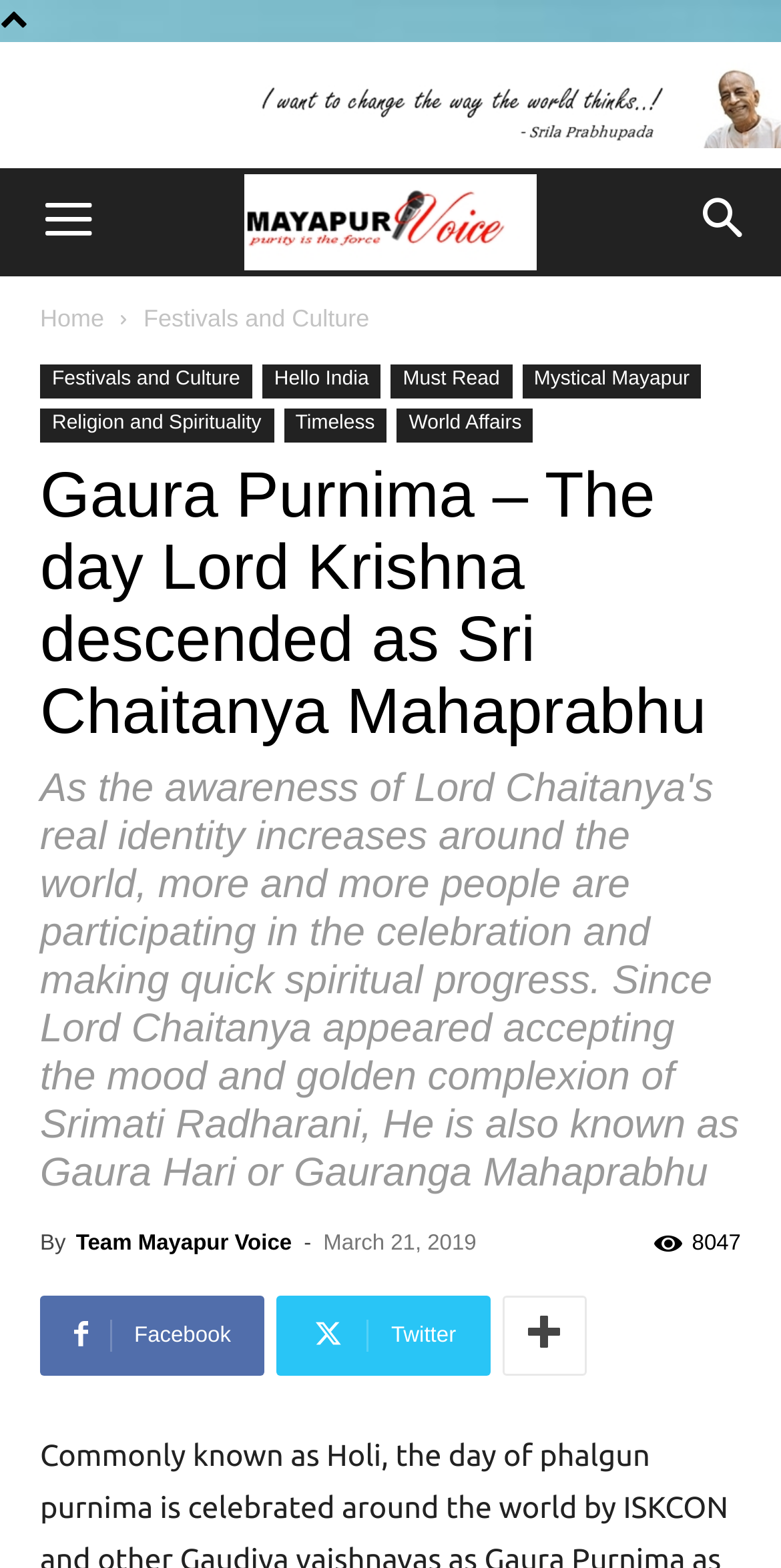Highlight the bounding box coordinates of the element you need to click to perform the following instruction: "Search for something."

[0.856, 0.108, 1.0, 0.177]